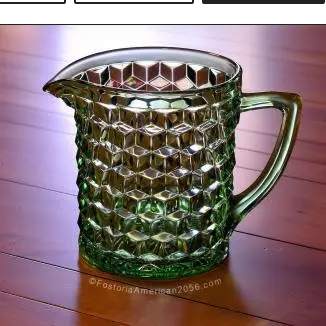Is the jug part of a limited series?
Please provide a single word or phrase in response based on the screenshot.

Yes